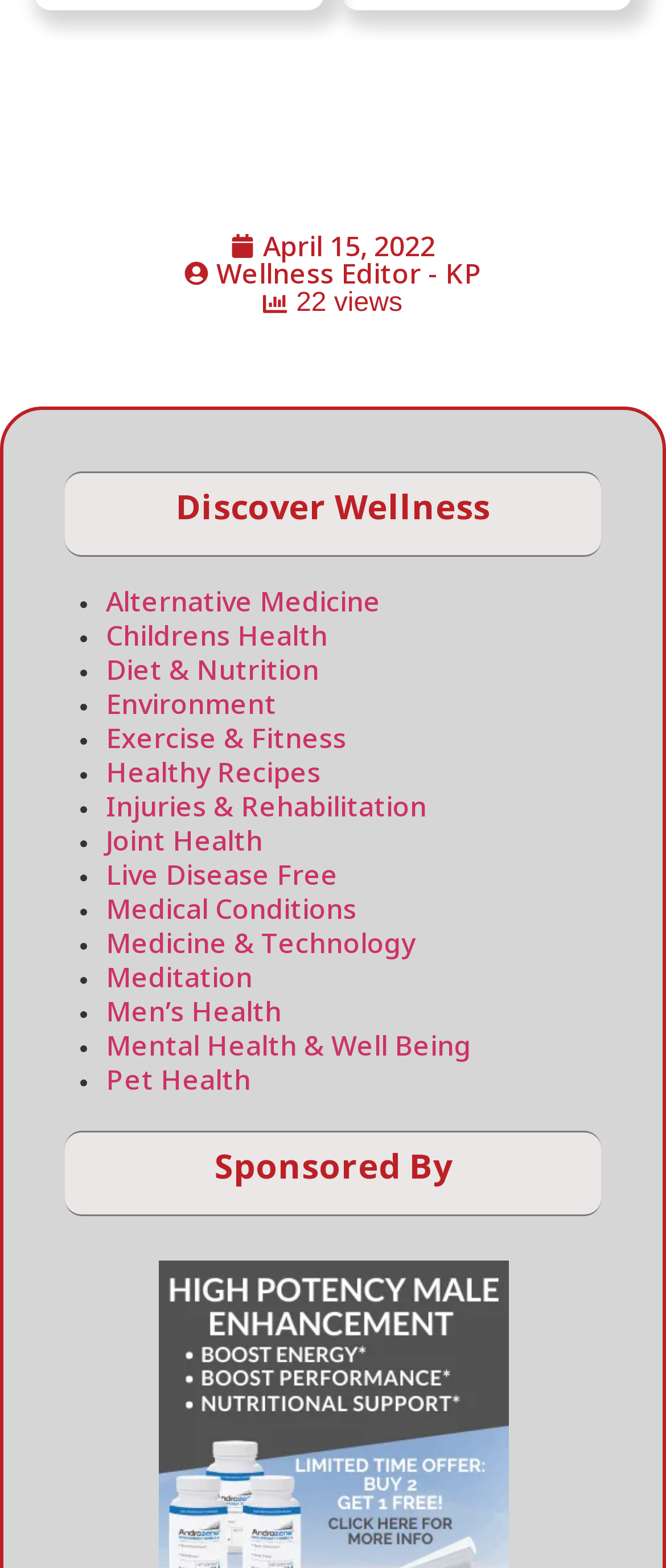From the element description anjantiques@aol.com, predict the bounding box coordinates of the UI element. The coordinates must be specified in the format (top-left x, top-left y, bottom-right x, bottom-right y) and should be within the 0 to 1 range.

None